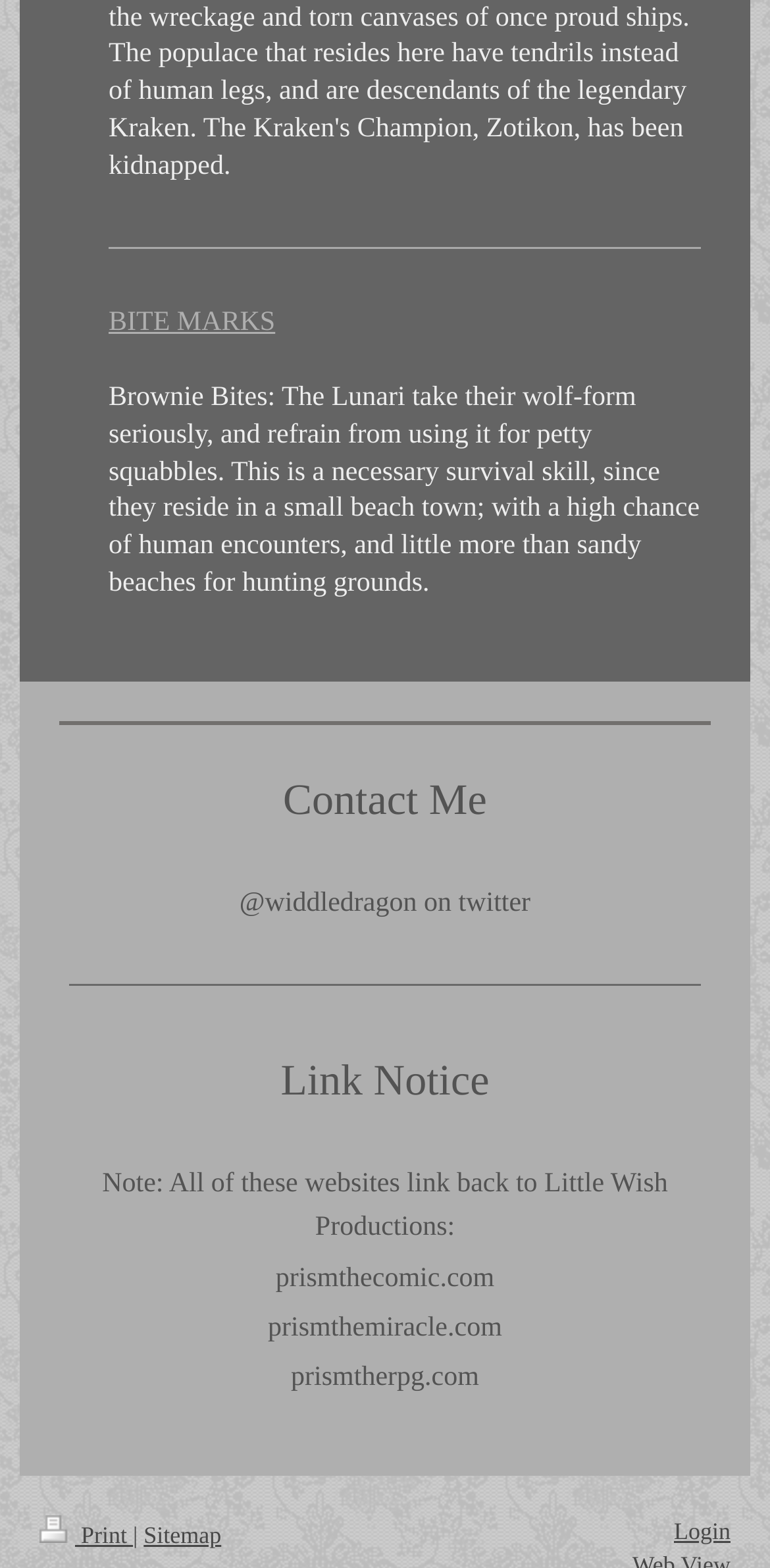What is the author's Twitter handle?
Based on the screenshot, respond with a single word or phrase.

@widdledragon